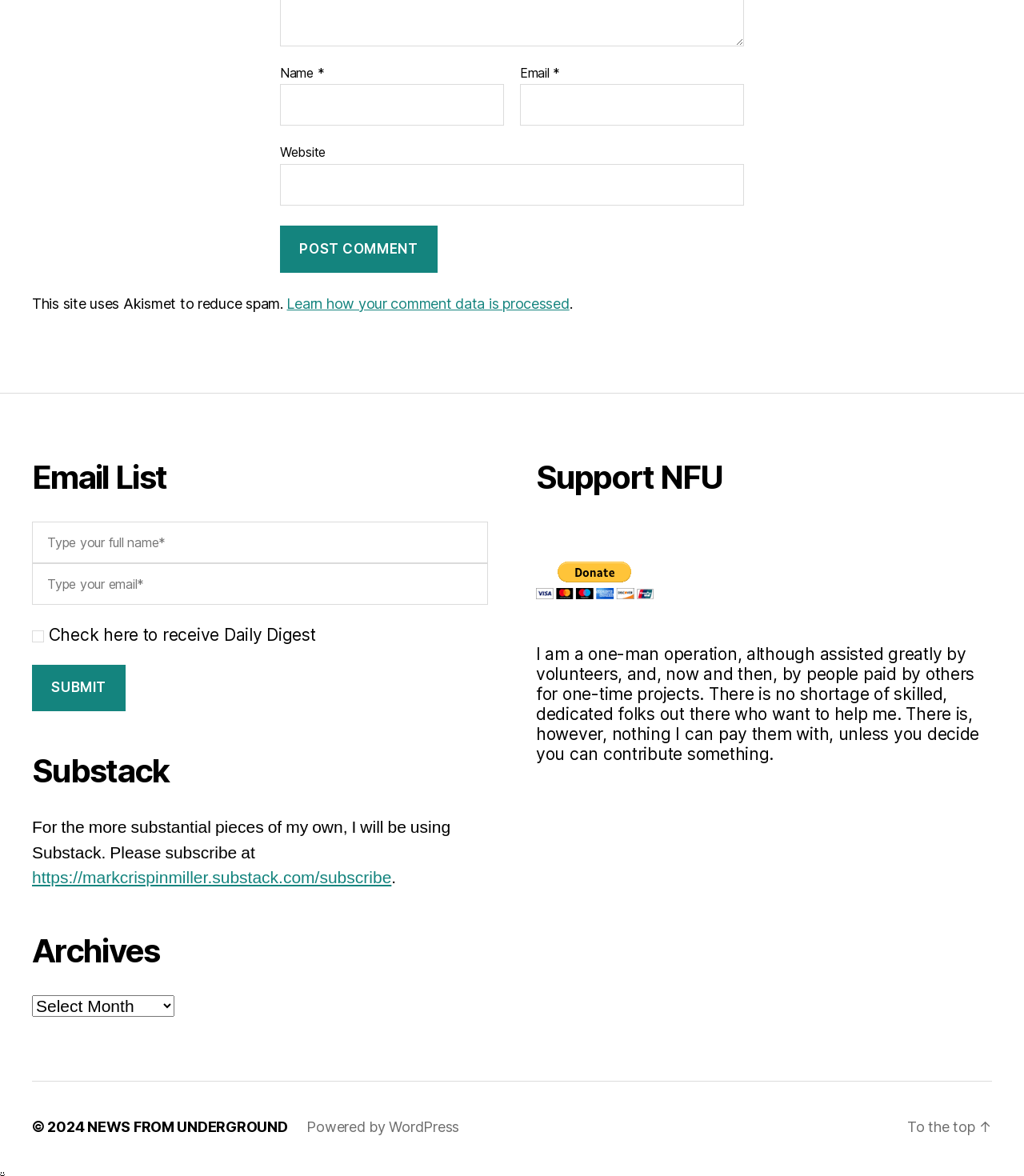What is the name of the author's Substack page?
Answer the question with as much detail as possible.

The webpage provides a link to the author's Substack page, which is 'https://markcrispinmiller.substack.com/subscribe'. The URL suggests that the author's Substack page is named 'markcrispinmiller.substack.com'.